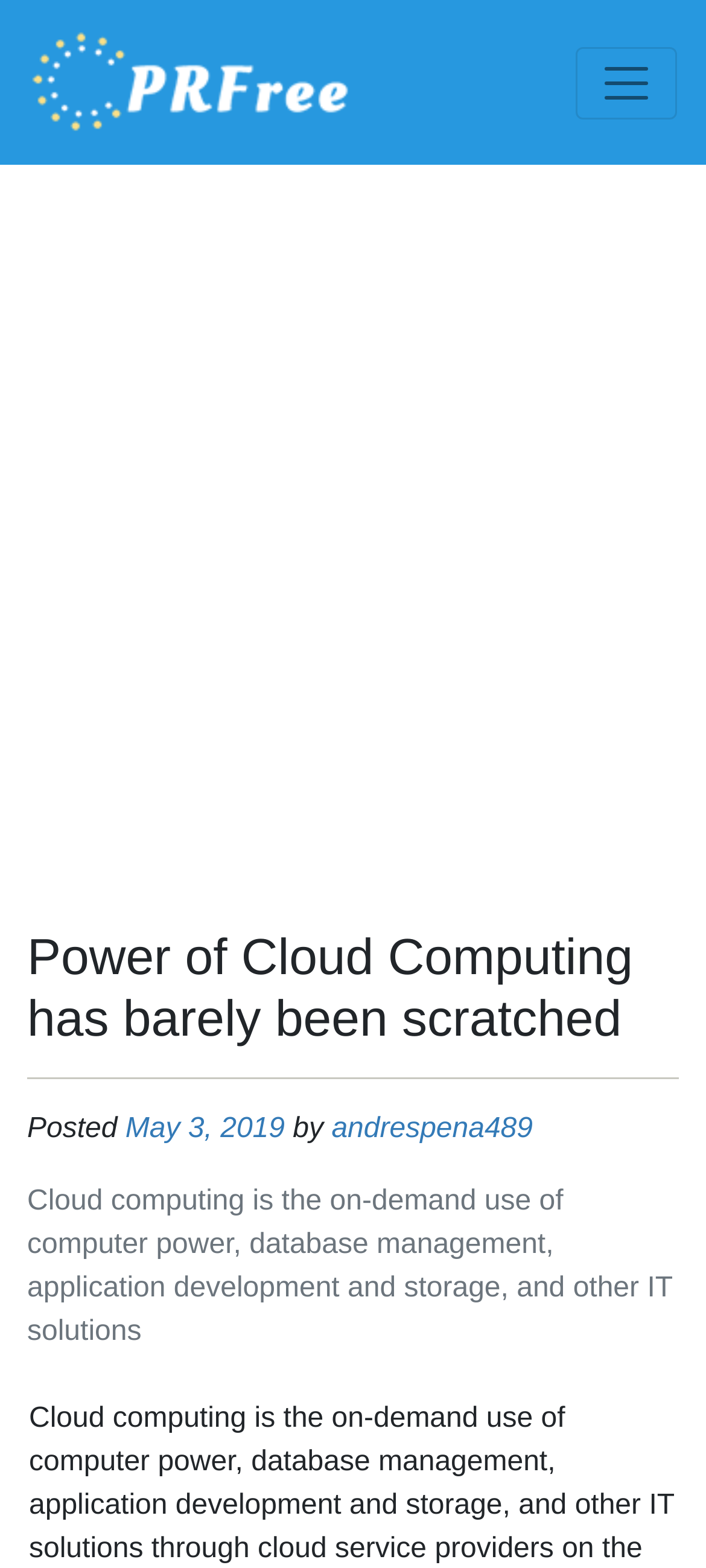Look at the image and write a detailed answer to the question: 
What is the main topic of the webpage?

I found the main topic of the webpage by reading the text that describes what cloud computing is, which is 'Cloud computing is the on-demand use of computer power, database management, application development and storage, and other IT solutions'.